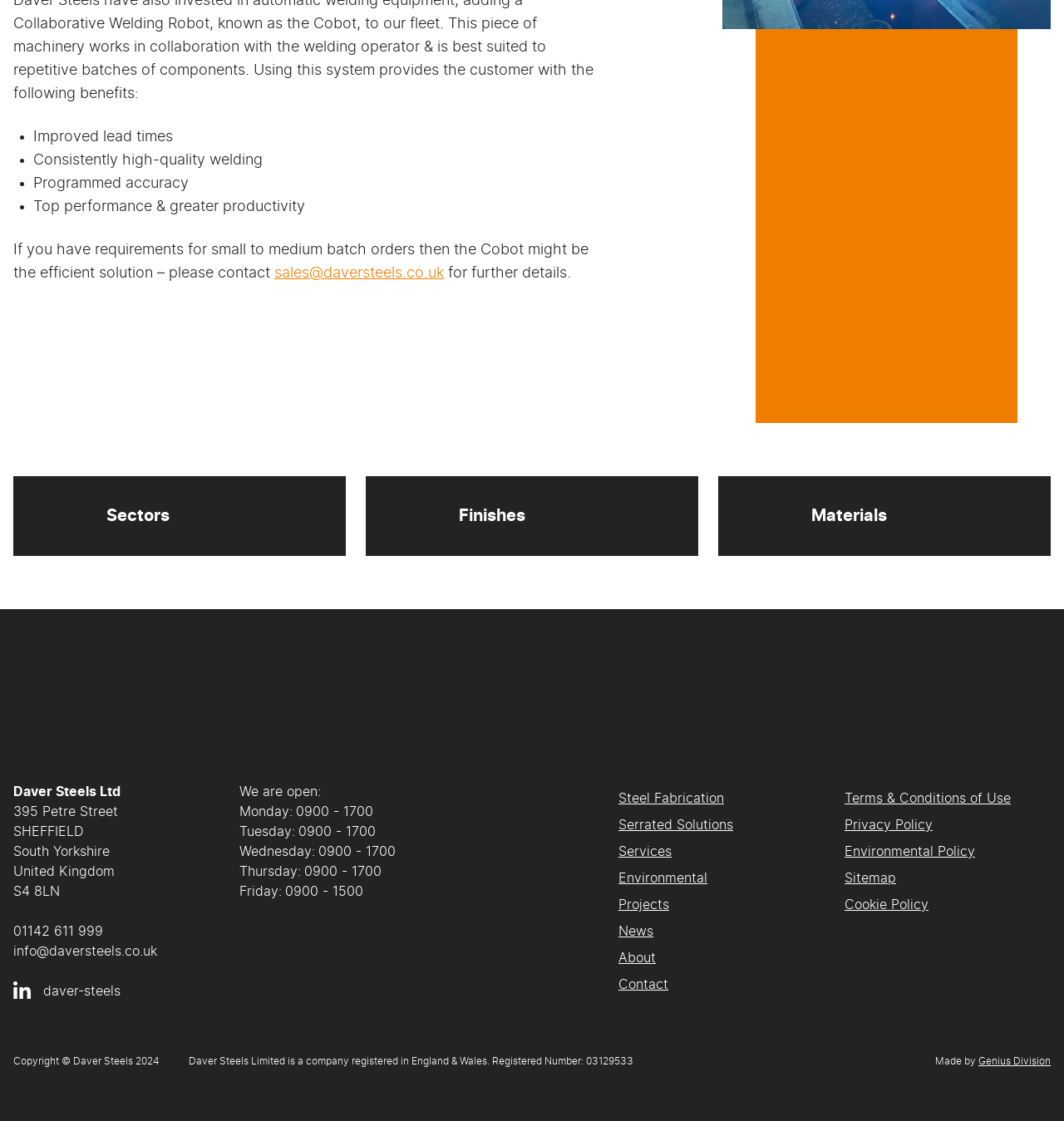Bounding box coordinates should be provided in the format (top-left x, top-left y, bottom-right x, bottom-right y) with all values between 0 and 1. Identify the bounding box for this UI element: 01142 611 999

[0.012, 0.822, 0.206, 0.84]